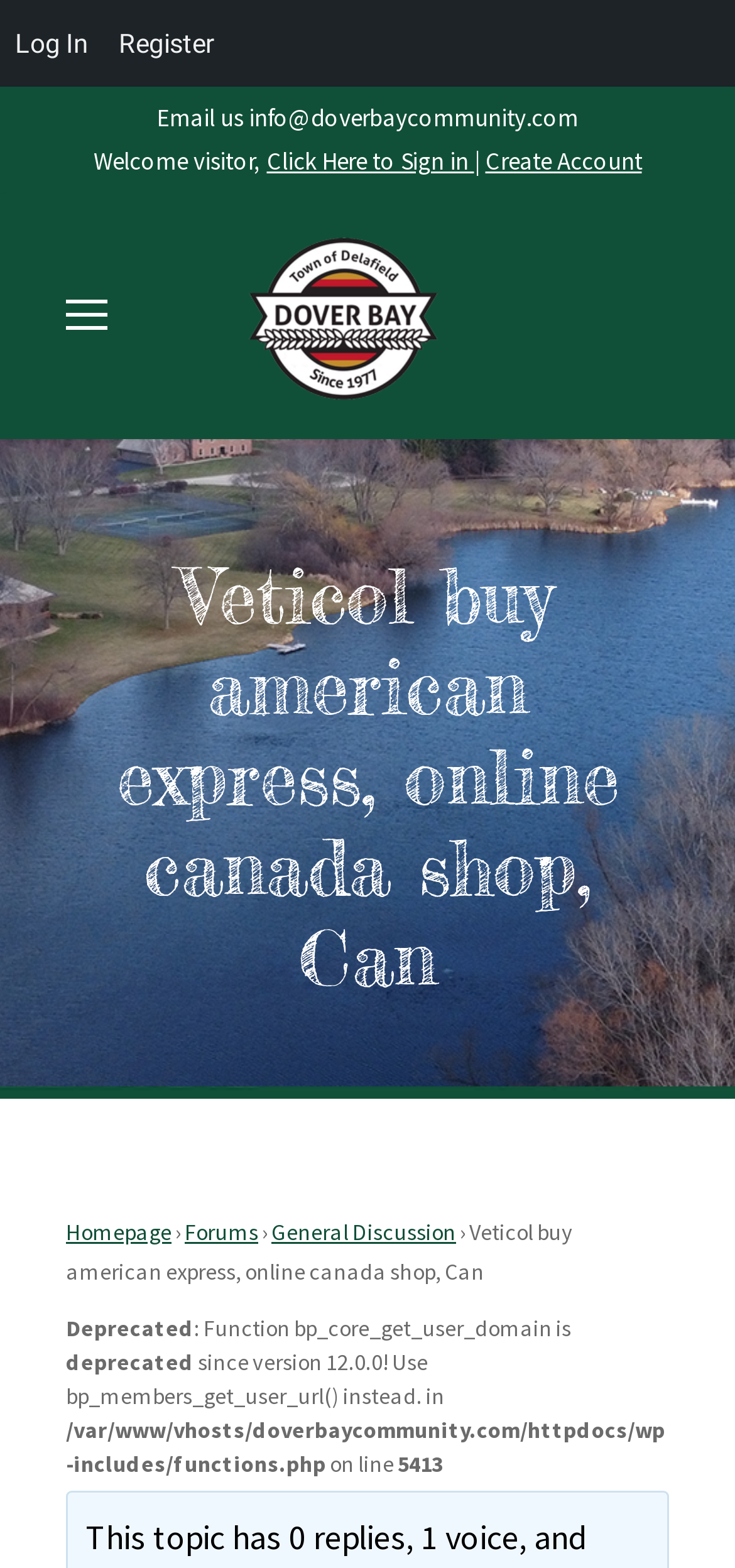Identify the bounding box coordinates for the region to click in order to carry out this instruction: "Go to forums". Provide the coordinates using four float numbers between 0 and 1, formatted as [left, top, right, bottom].

[0.251, 0.776, 0.351, 0.794]